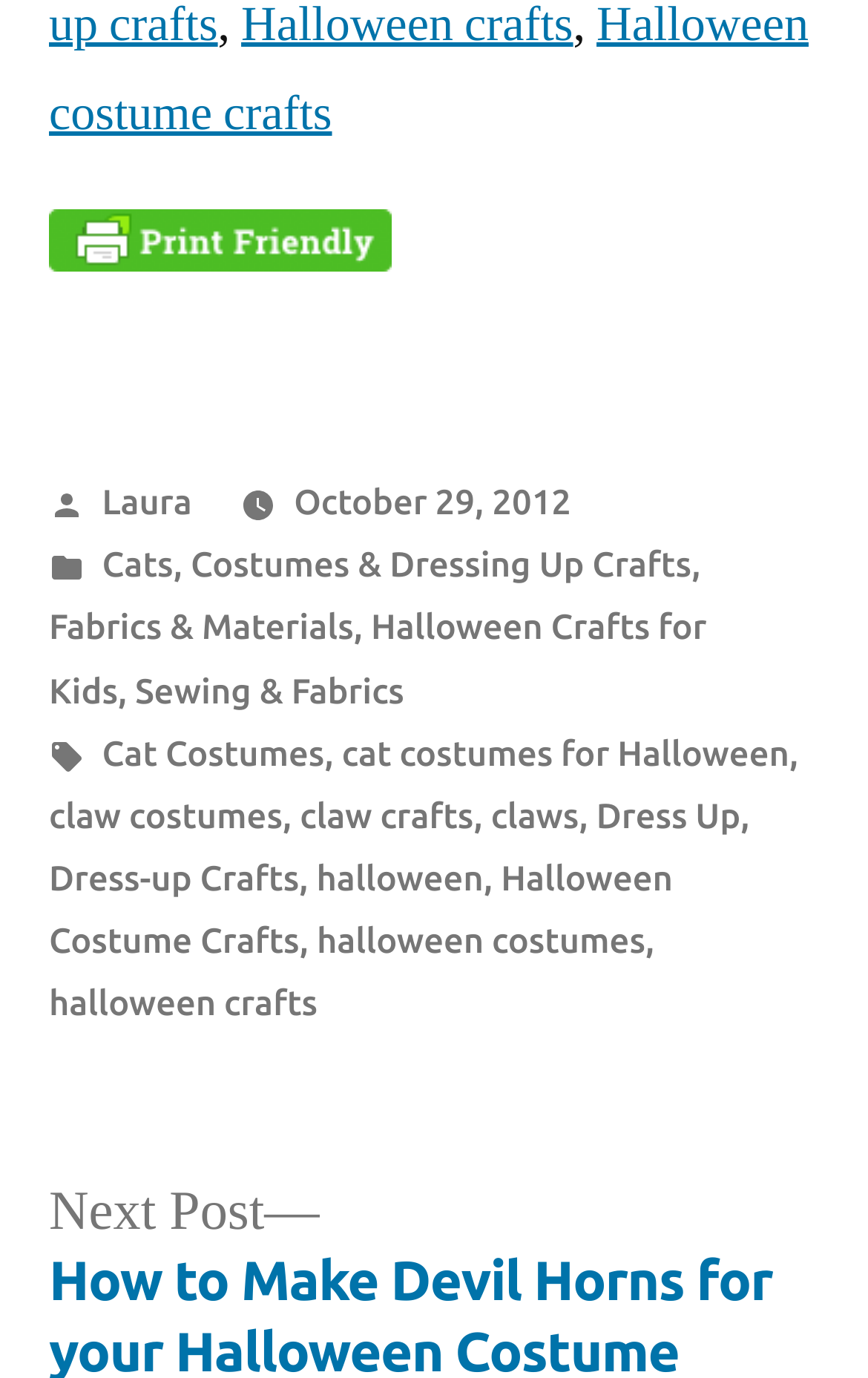Predict the bounding box coordinates of the area that should be clicked to accomplish the following instruction: "Read the news about Atilra's request for tamberos' inconveniences". The bounding box coordinates should consist of four float numbers between 0 and 1, i.e., [left, top, right, bottom].

None